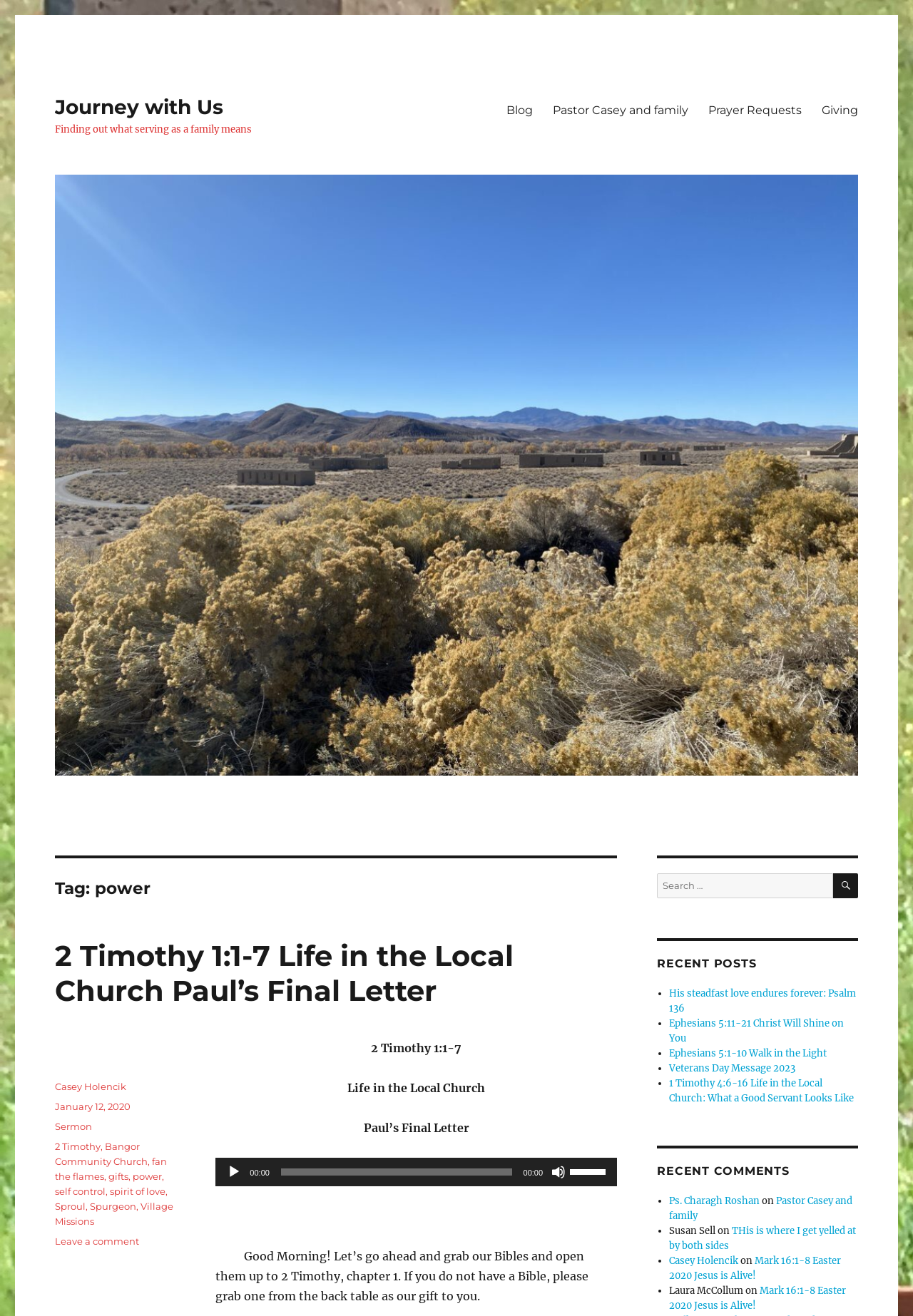Locate the UI element described as follows: "alt="Journey with Us"". Return the bounding box coordinates as four float numbers between 0 and 1 in the order [left, top, right, bottom].

[0.06, 0.133, 0.94, 0.589]